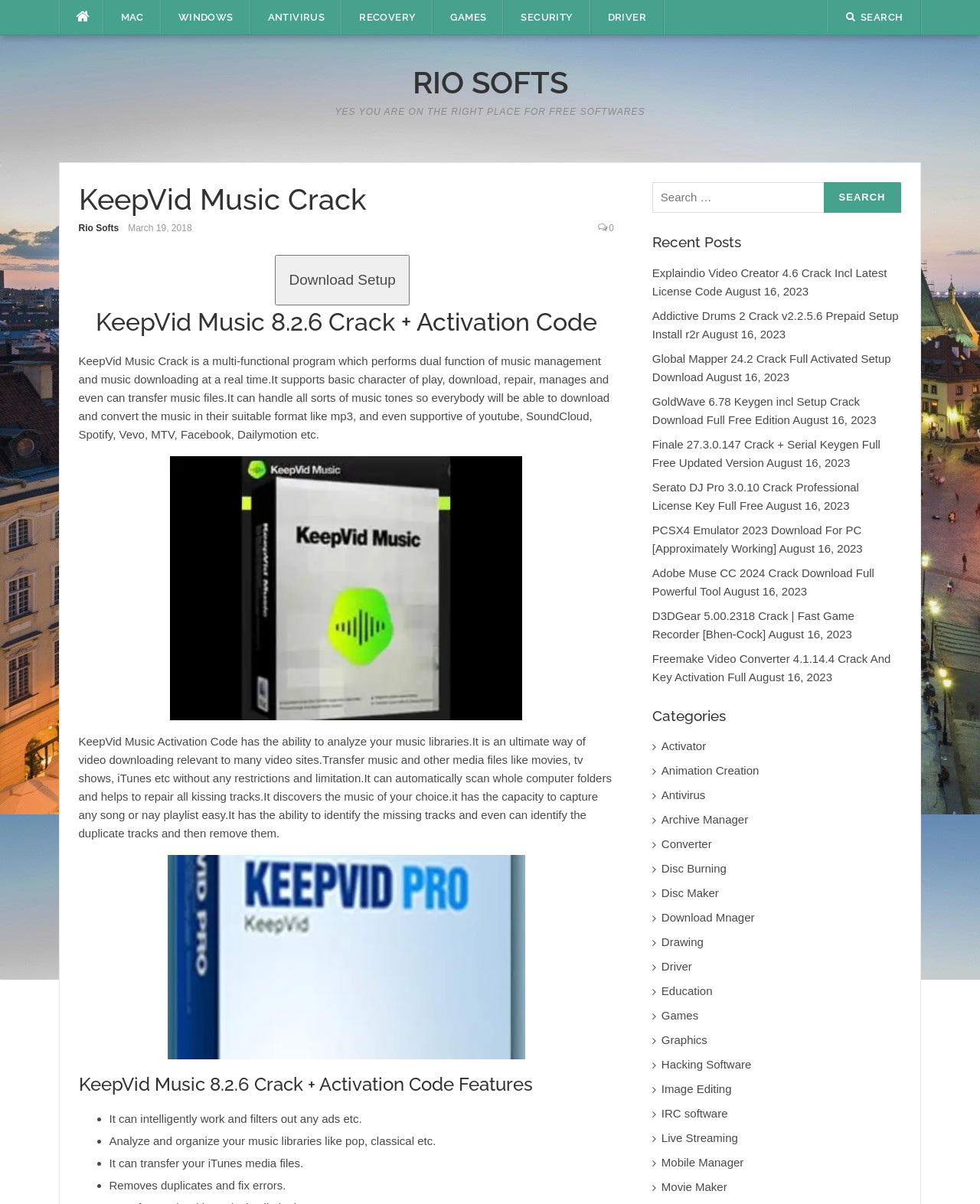Please give a short response to the question using one word or a phrase:
What is the function of the 'Download Setup' button?

To download the setup